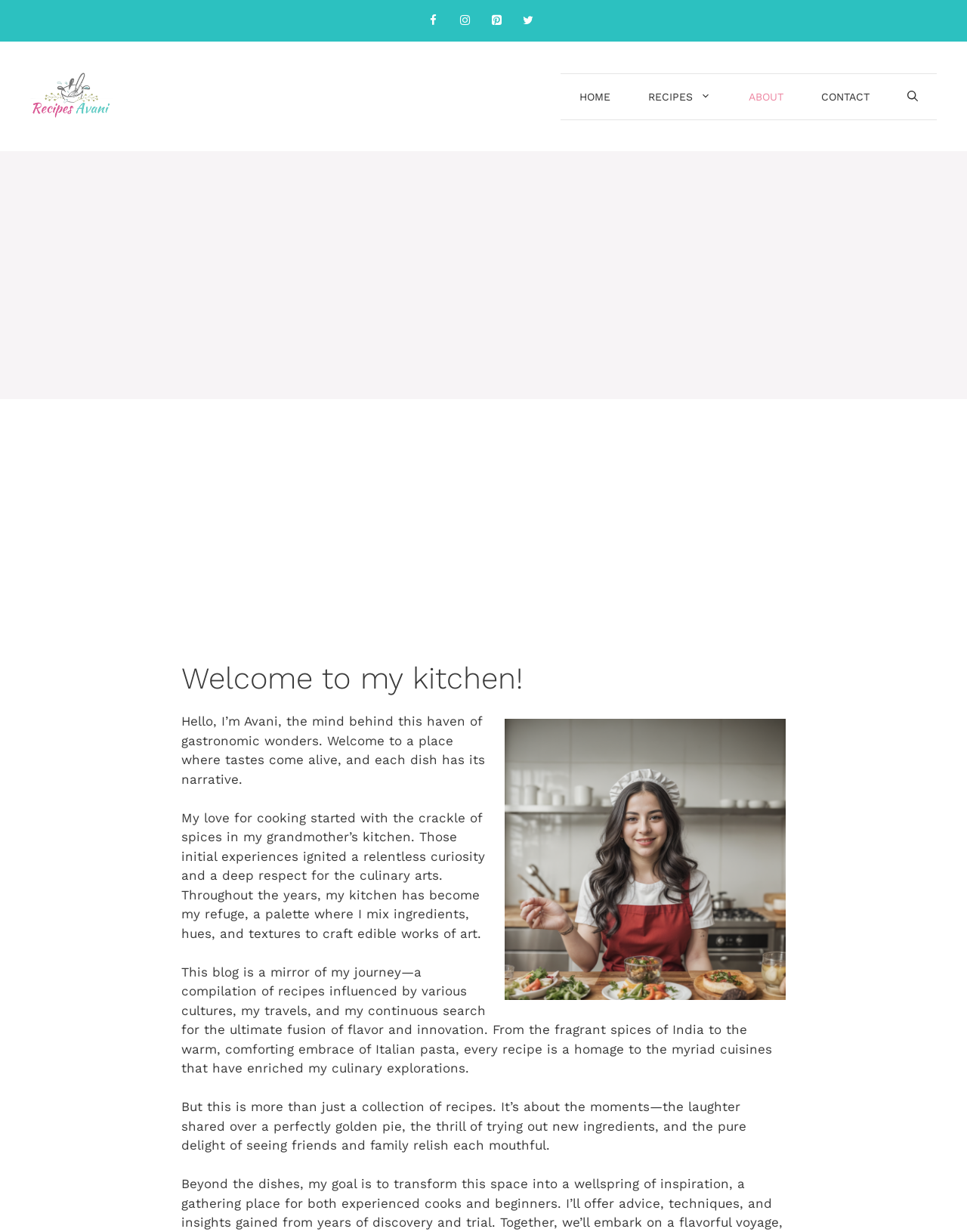Can you identify the bounding box coordinates of the clickable region needed to carry out this instruction: 'Open Search Bar'? The coordinates should be four float numbers within the range of 0 to 1, stated as [left, top, right, bottom].

[0.919, 0.06, 0.969, 0.097]